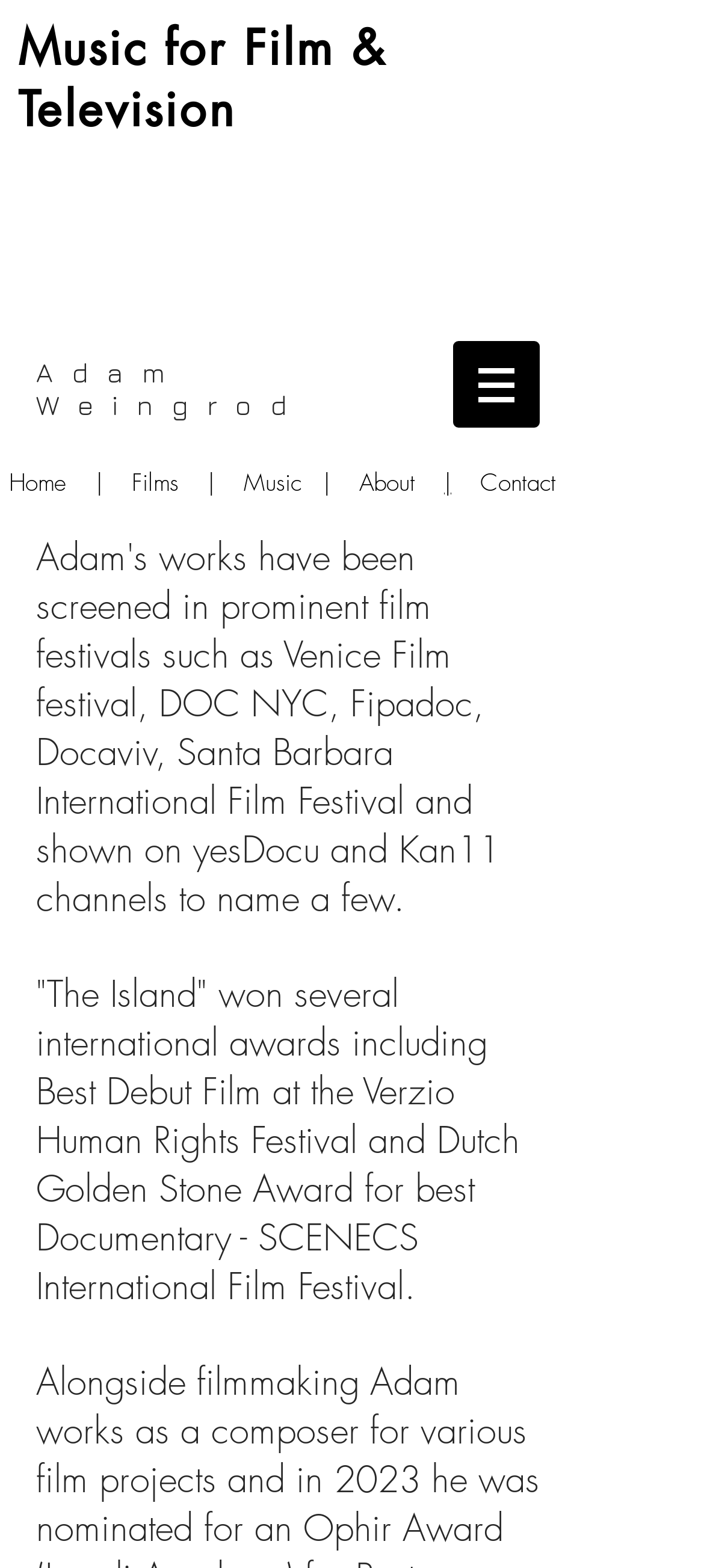Analyze and describe the webpage in a detailed narrative.

The webpage is about Adam Weingrod, a composer for film and television. At the top-left of the page, there is a heading that reads "Music for Film & Television". Below this heading, there is another heading with the name "Adam Weingrod", which is also a link. 

To the right of the "Adam Weingrod" heading, there is a navigation menu labeled "Site" with a button that has a popup menu. The button is accompanied by a small image. 

Below these elements, there is a horizontal navigation bar with links to different sections of the website, including "Home", "Films", "Music", "About", and "Contact". The "About" link is currently active, as indicated by the page title "About | adamweingrod". 

Further down the page, there is a paragraph of text that describes an achievement, stating that "The Island" won several international awards, including Best Debut Film at the Verzio Human Rights Festival and the Dutch Golden Stone Award for best Documentary at the SCENECS International Film Festival.